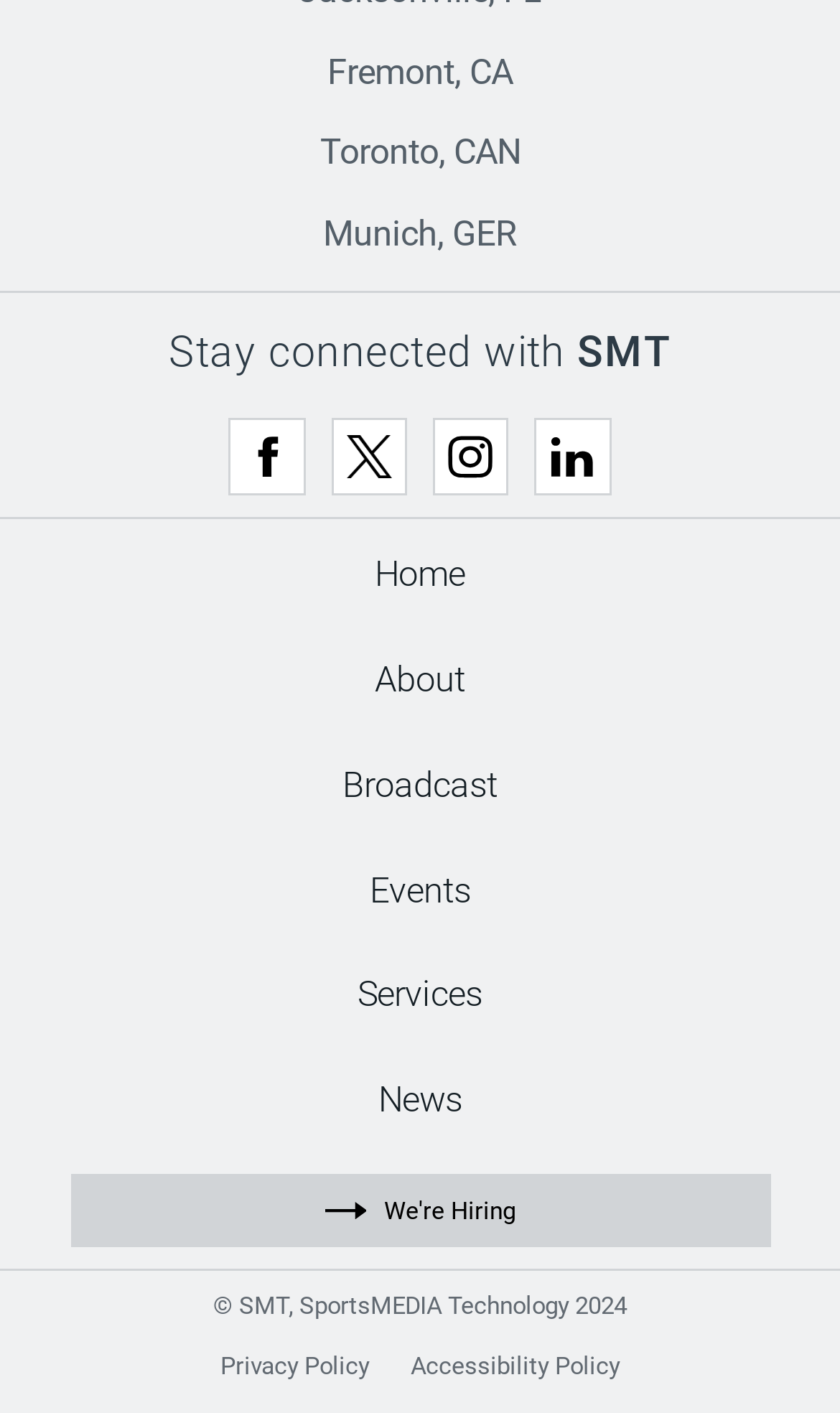Please indicate the bounding box coordinates for the clickable area to complete the following task: "Click on Facebook". The coordinates should be specified as four float numbers between 0 and 1, i.e., [left, top, right, bottom].

[0.273, 0.296, 0.365, 0.35]